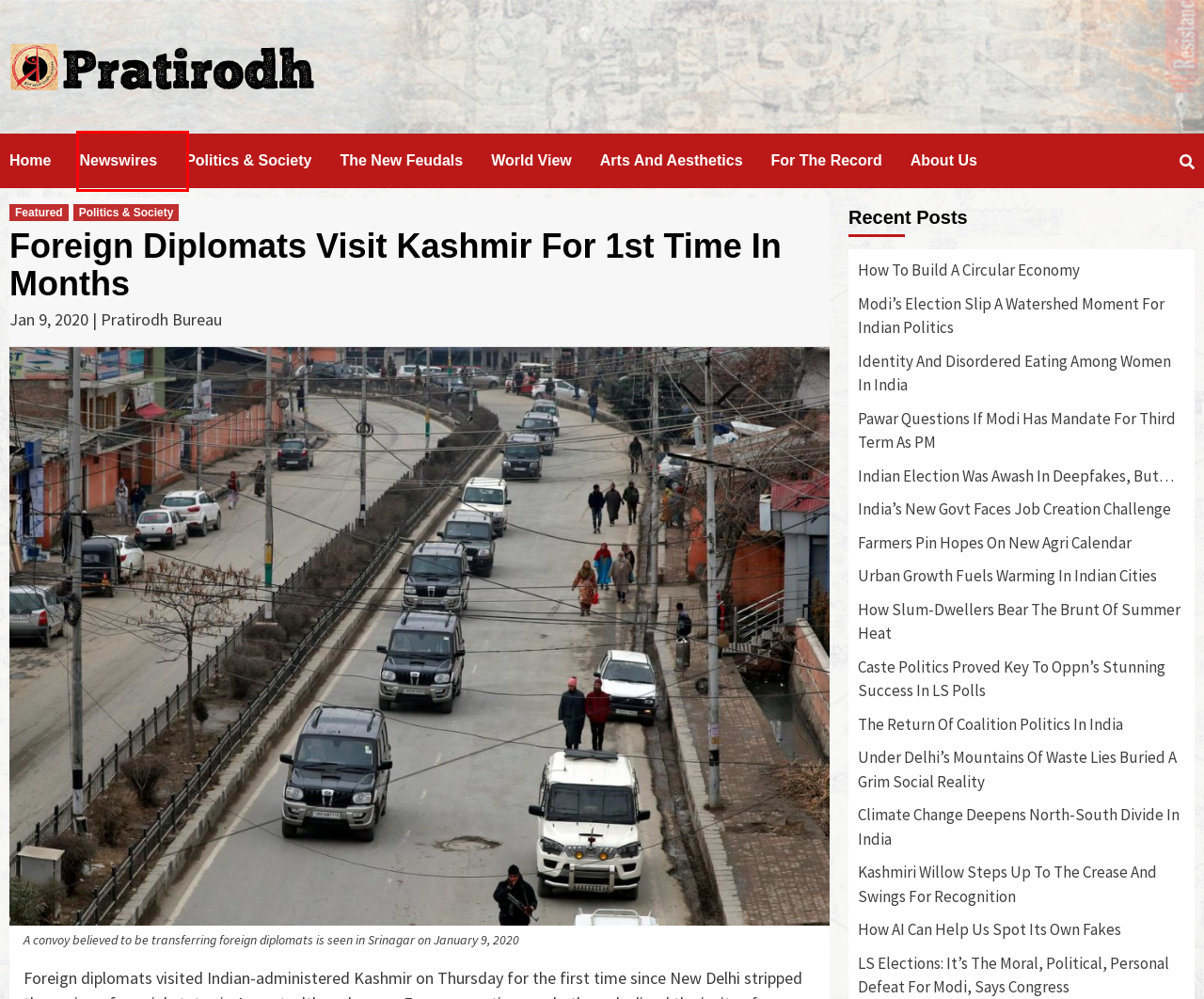Analyze the screenshot of a webpage featuring a red rectangle around an element. Pick the description that best fits the new webpage after interacting with the element inside the red bounding box. Here are the candidates:
A. How AI Can Help Us Spot Its Own Fakes
B. Categories
C. Identity And Disordered Eating Among Women In India
D. About Us - Hindi News, हिंदी समाचार, Samachar, Breaking News, Latest Khabar - Pratirodh
E. Home - Hindi News, हिंदी समाचार, Samachar, Breaking News, Latest Khabar - Pratirodh
F. Climate Change Deepens North-South Divide In India
G. Kashmiri Willow Steps Up To The Crease And Swings For Recognition
H. Pawar Questions If Modi Has Mandate For Third Term As PM

B